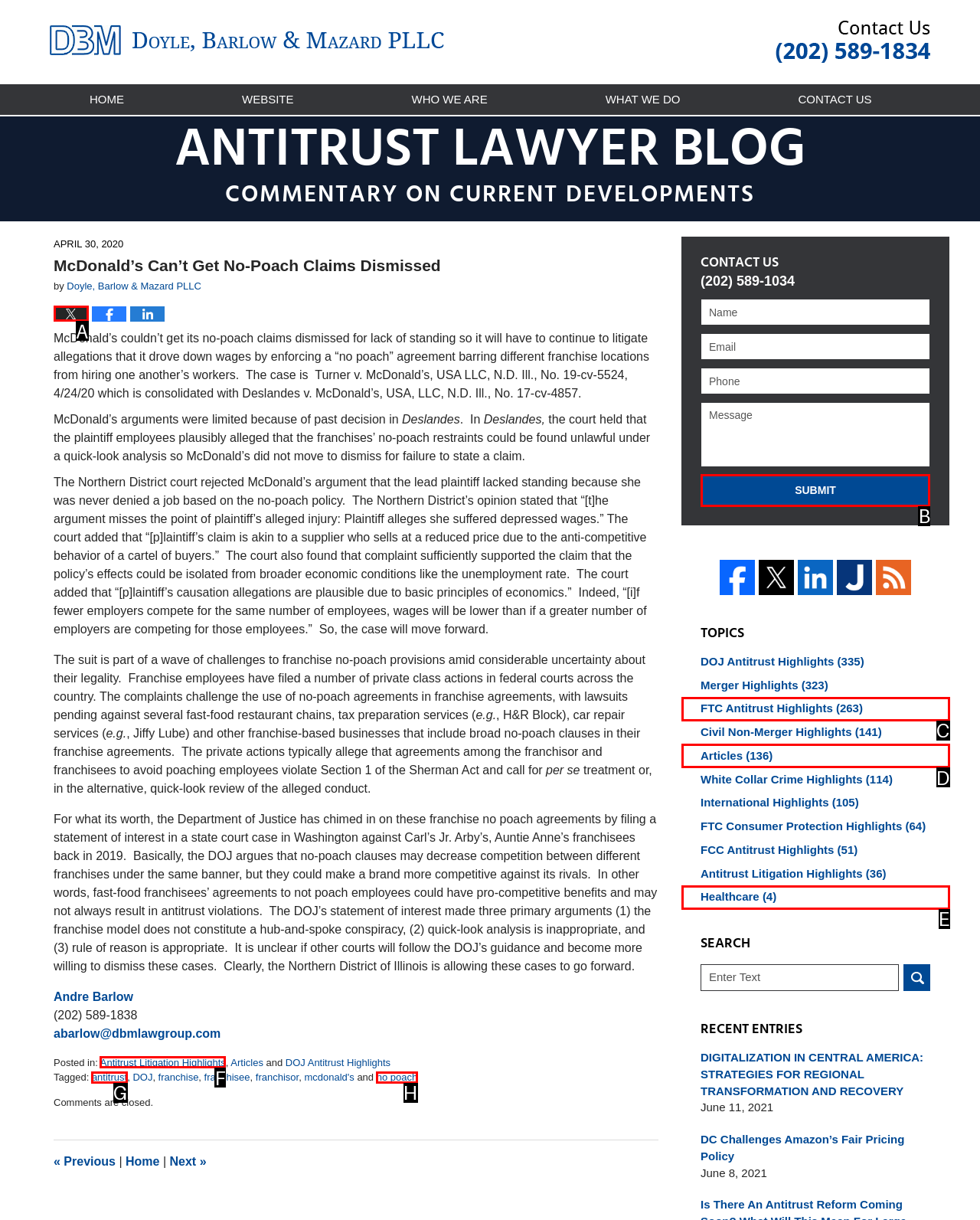Determine which HTML element should be clicked to carry out the following task: Click on the 'SUBMIT' button Respond with the letter of the appropriate option.

B